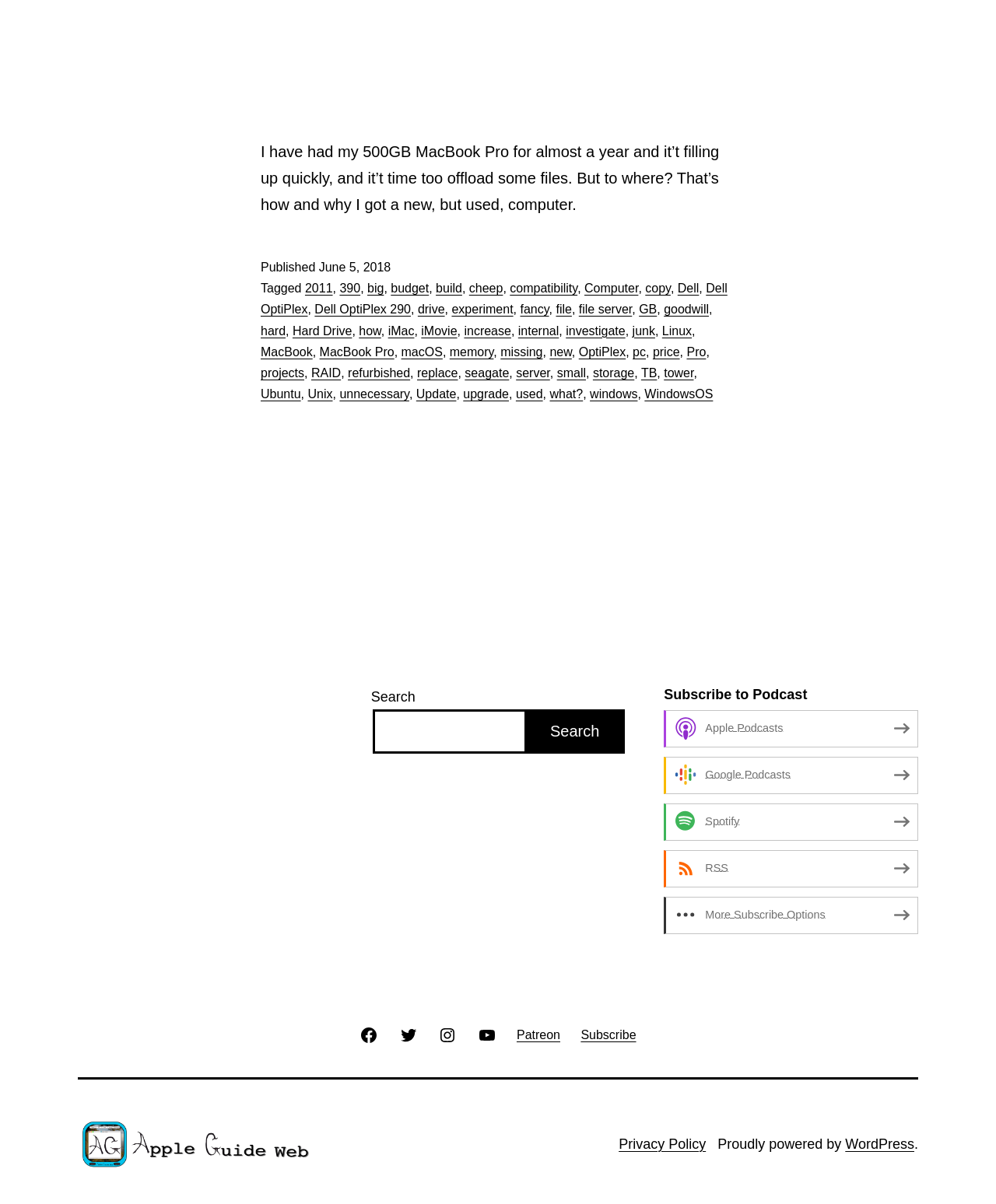Give a one-word or one-phrase response to the question:
What is the author's concern about their MacBook Pro?

It's filling up quickly